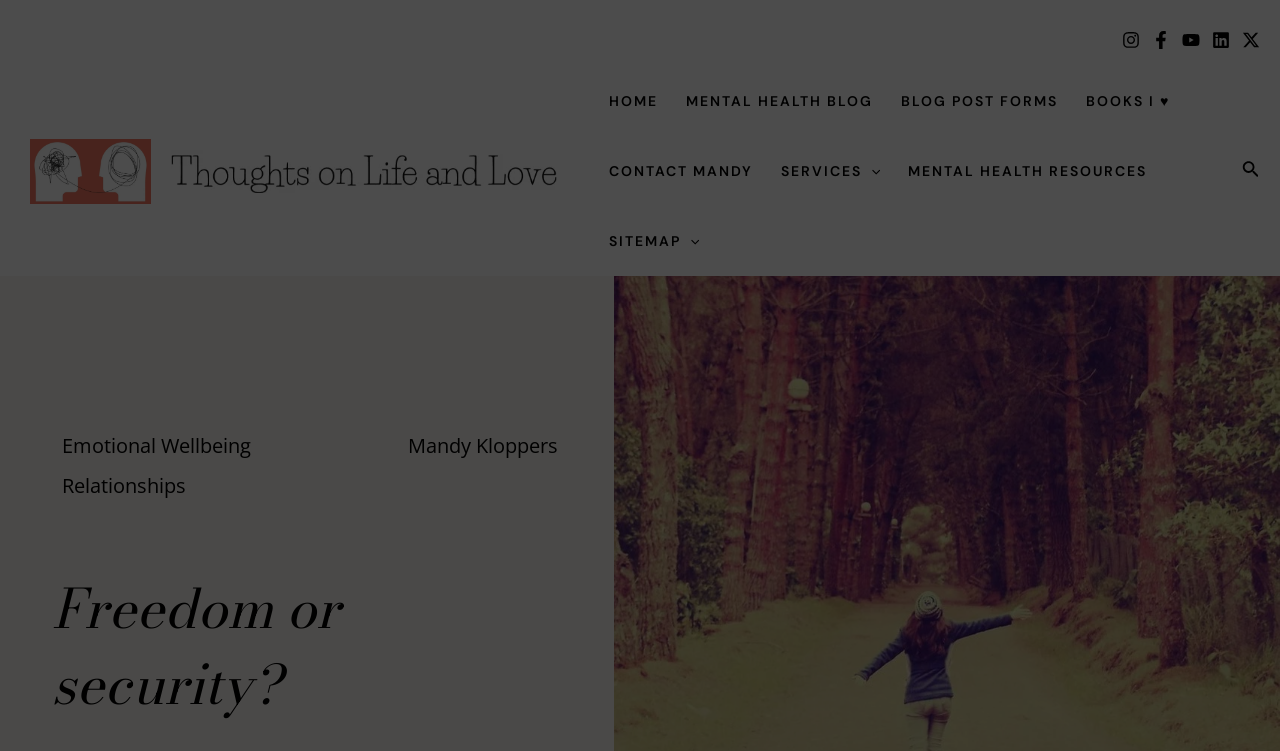Determine the bounding box coordinates for the area that needs to be clicked to fulfill this task: "Read about Mental Health Blog". The coordinates must be given as four float numbers between 0 and 1, i.e., [left, top, right, bottom].

[0.525, 0.088, 0.693, 0.181]